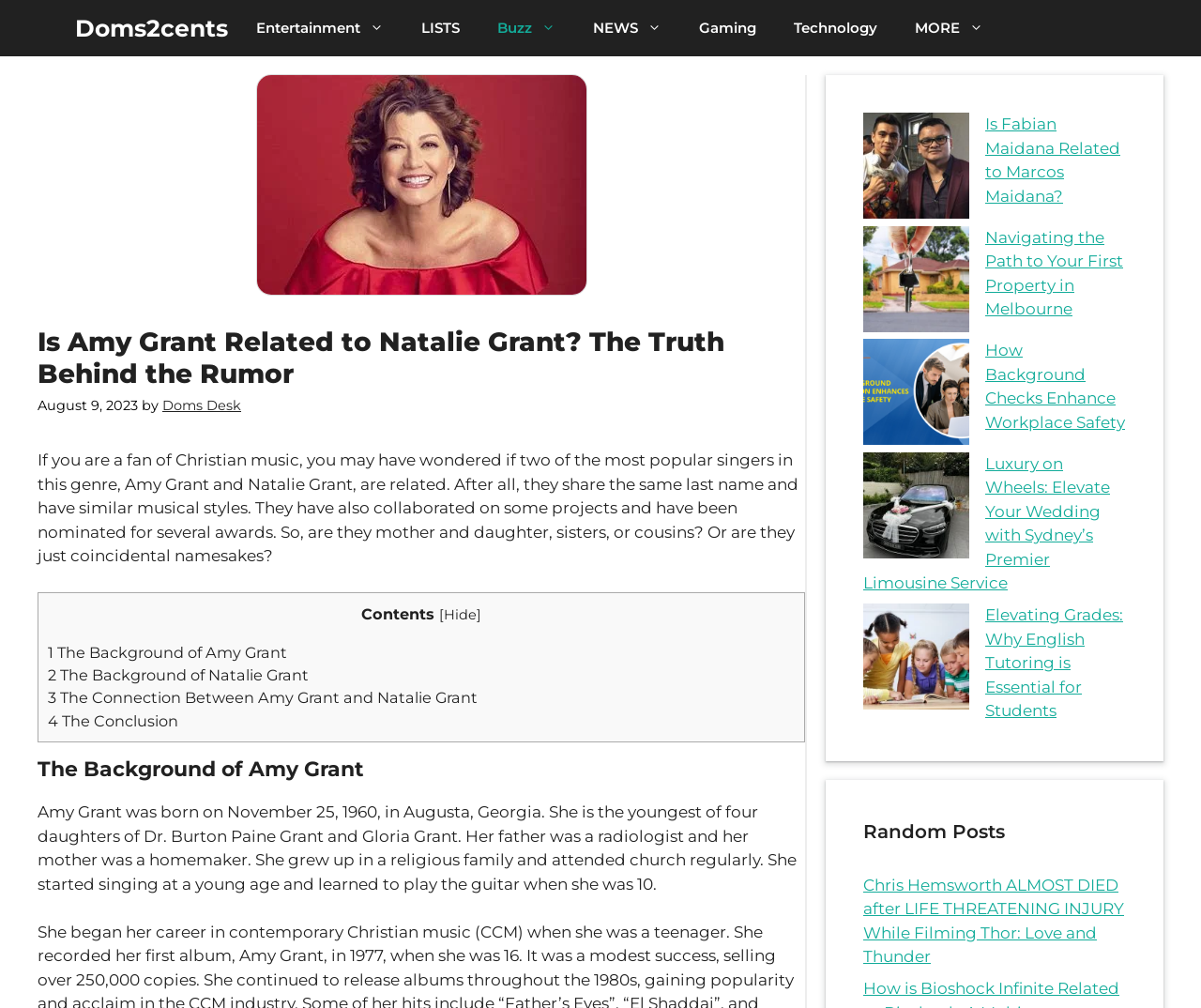How many daughters did Dr. Burton Paine Grant have?
Provide a fully detailed and comprehensive answer to the question.

This information can be found in the section 'The Background of Amy Grant', which states that Amy Grant is the youngest of four daughters of Dr. Burton Paine Grant and Gloria Grant.